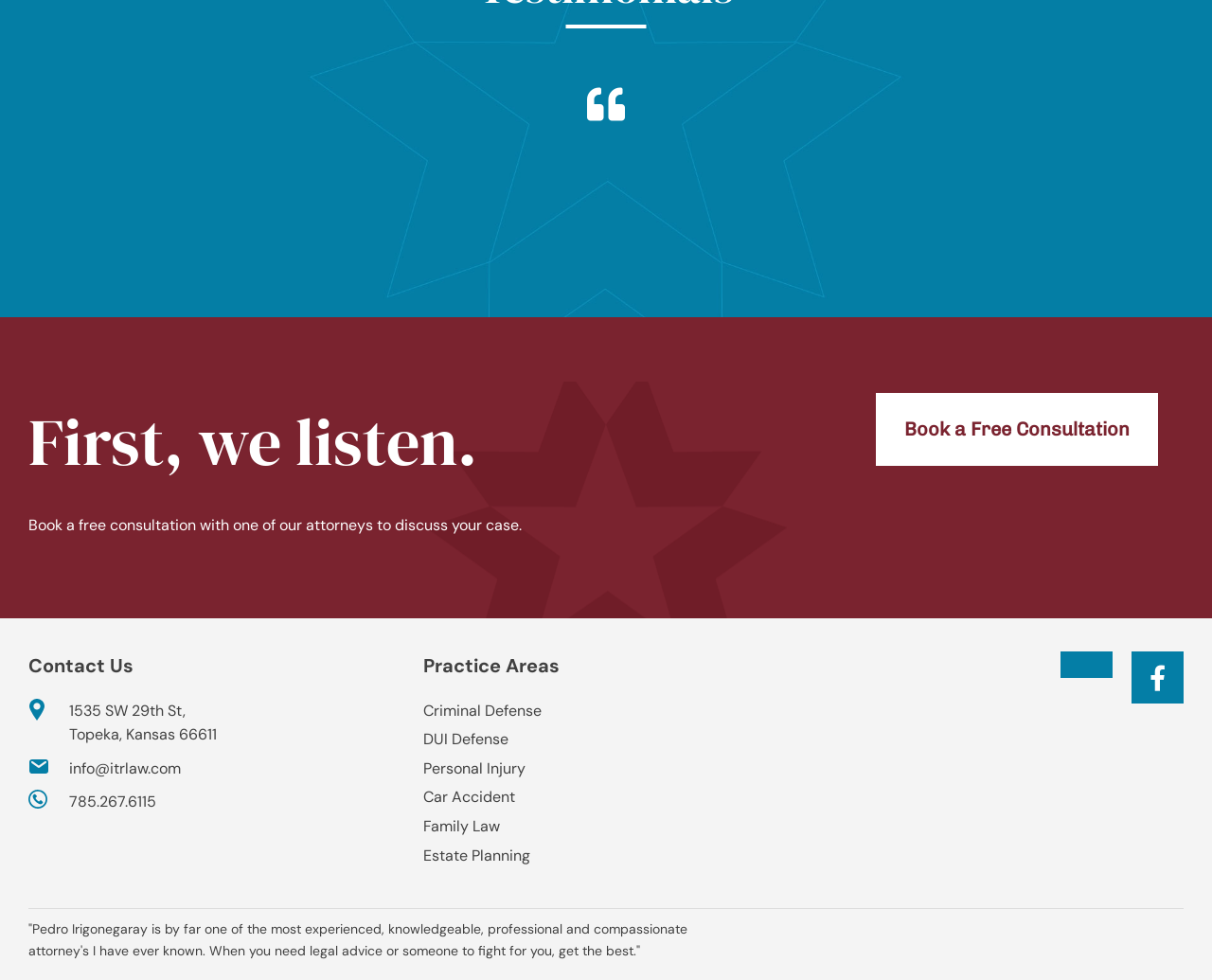Locate the bounding box coordinates of the element that should be clicked to execute the following instruction: "View practice areas".

[0.349, 0.669, 0.57, 0.689]